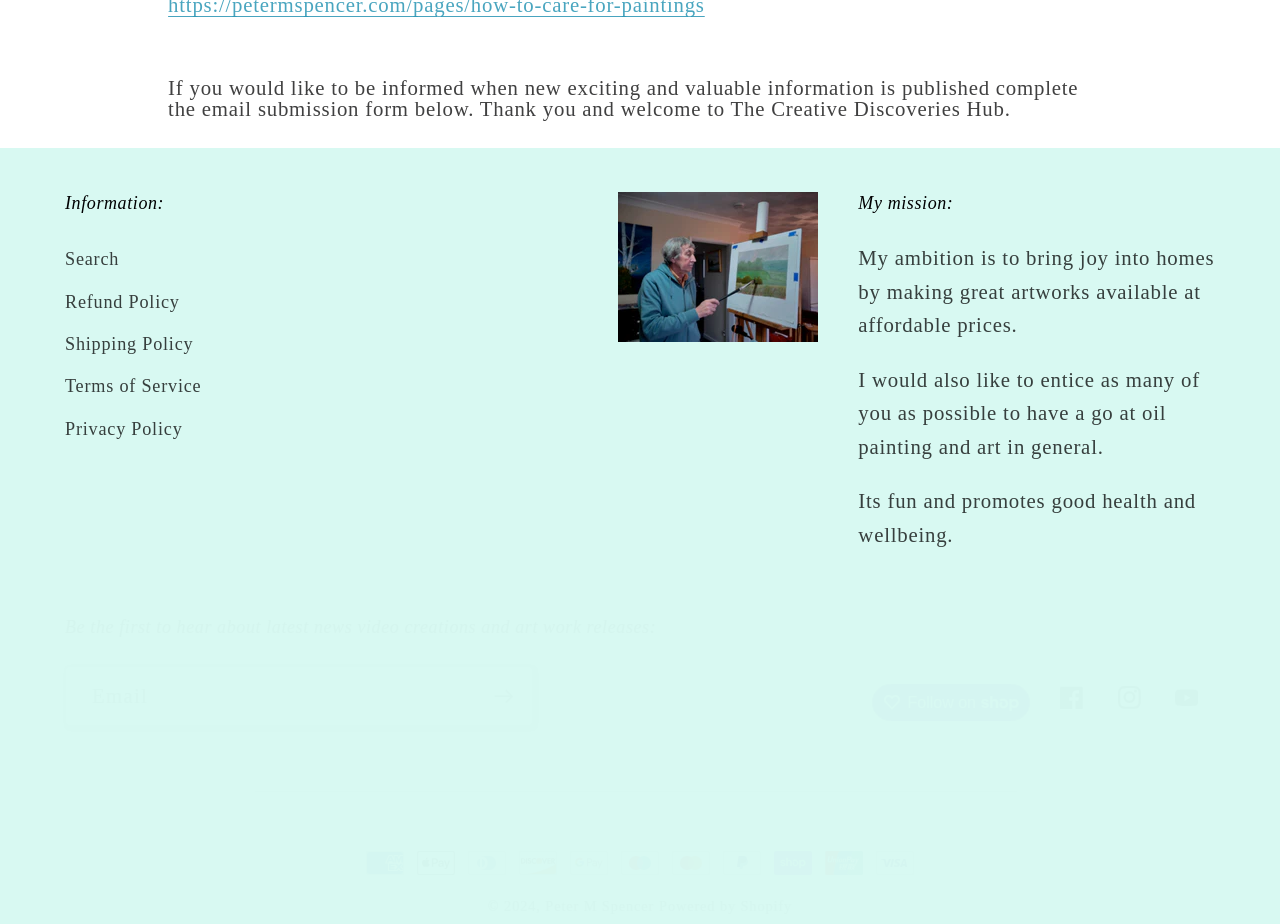Please find the bounding box for the UI element described by: "parent_node: Email name="contact[email]" placeholder="Email"".

[0.052, 0.722, 0.416, 0.785]